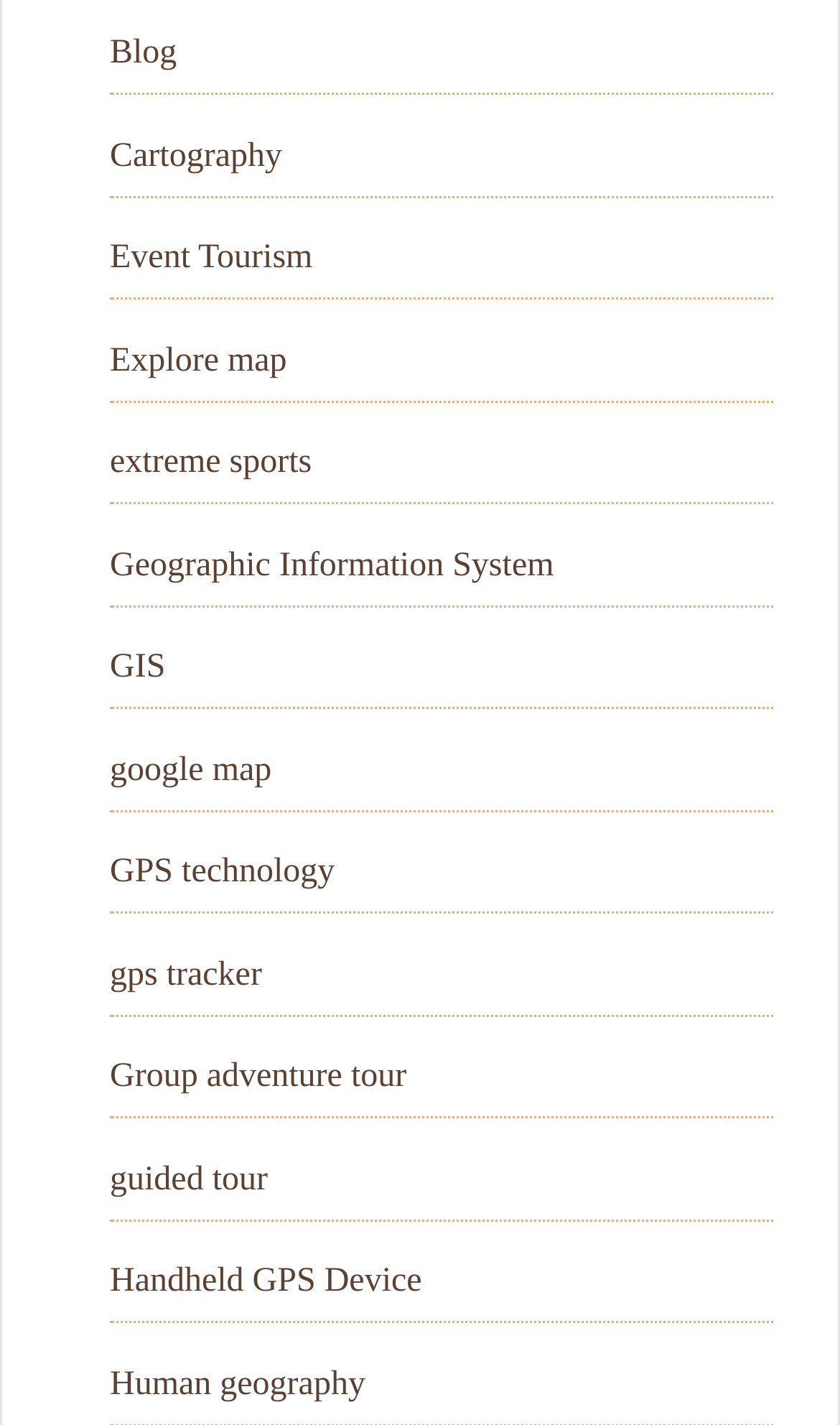Provide the bounding box coordinates in the format (top-left x, top-left y, bottom-right x, bottom-right y). All values are floating point numbers between 0 and 1. Determine the bounding box coordinate of the UI element described as: gps tracker

[0.131, 0.671, 0.312, 0.696]